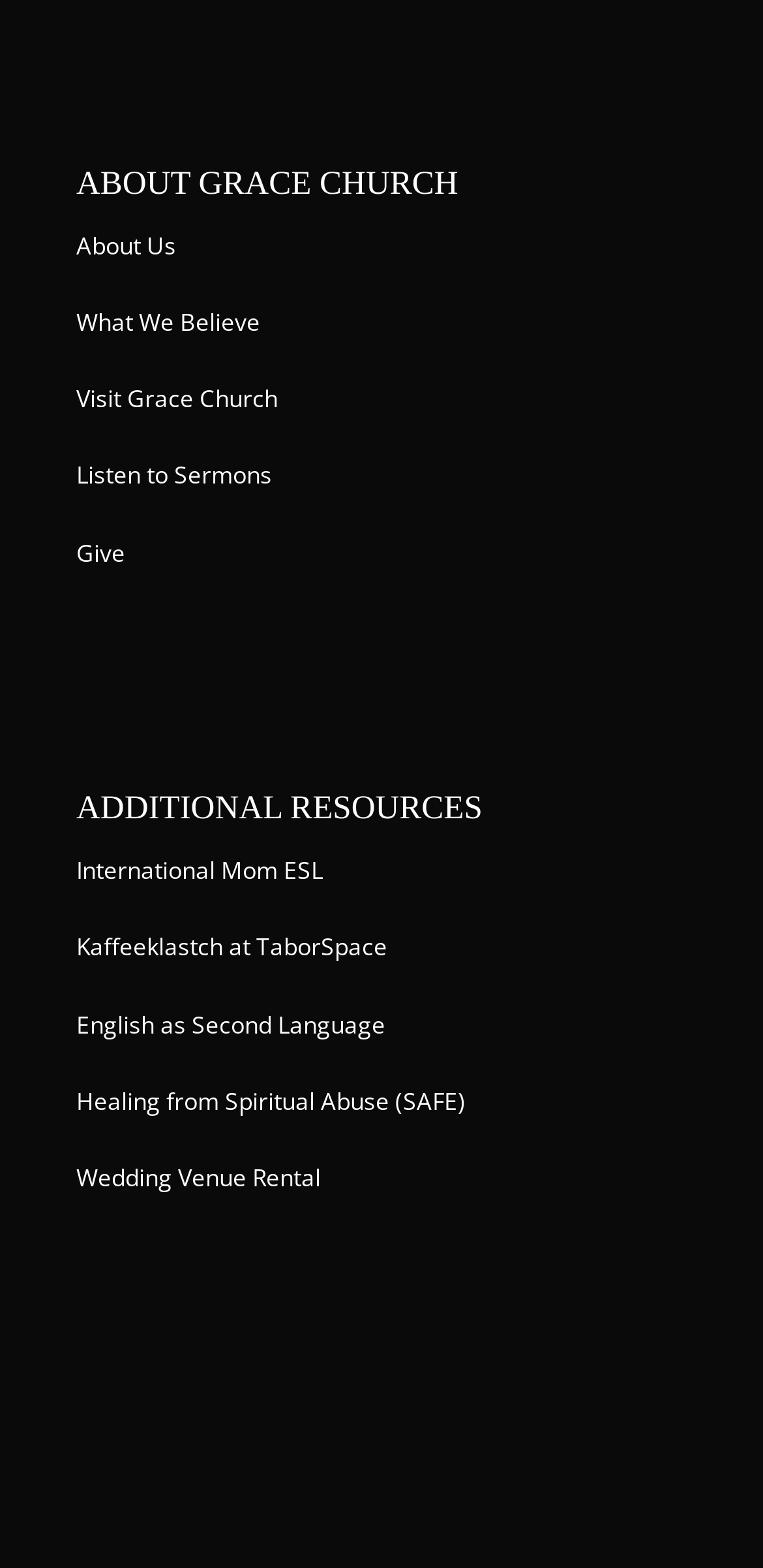Please determine the bounding box coordinates for the UI element described as: "Listen to Sermons".

[0.1, 0.293, 0.356, 0.314]